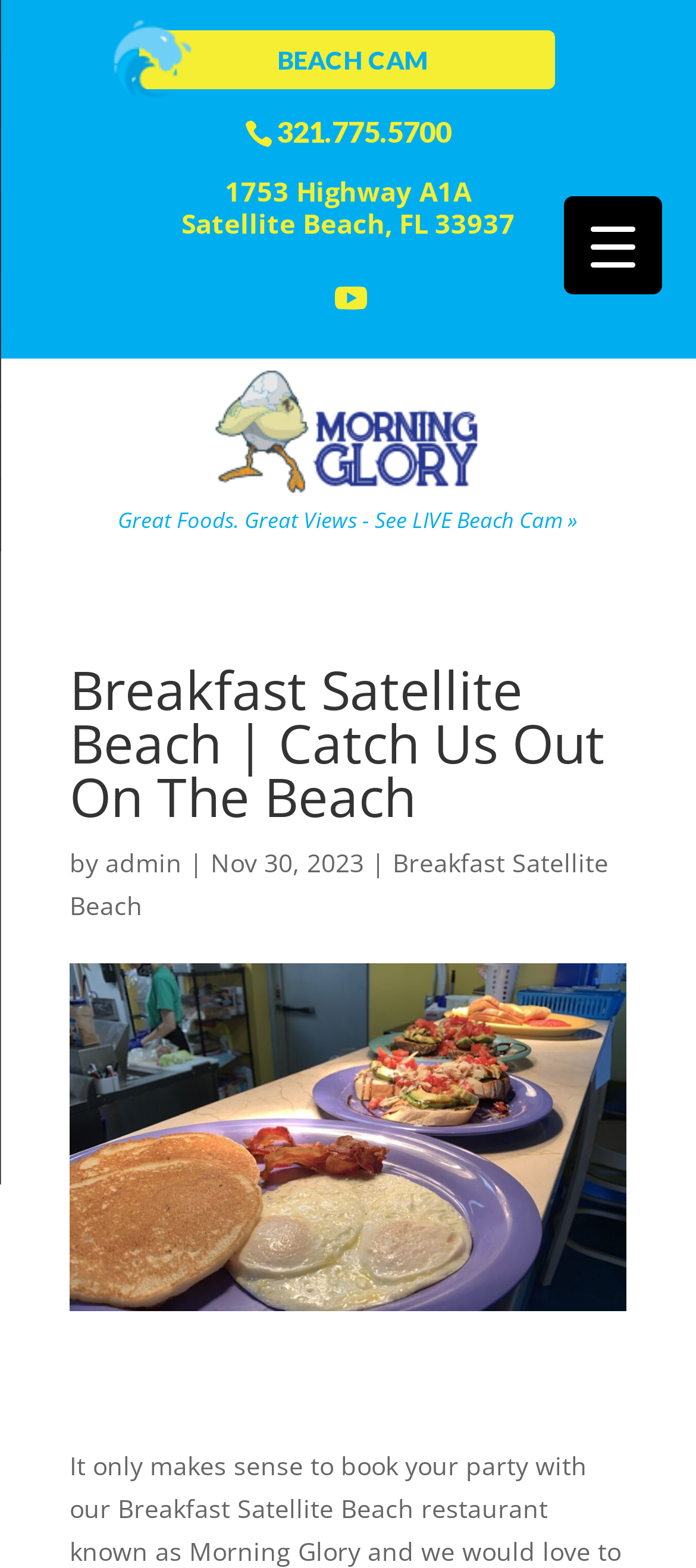Provide a short, one-word or phrase answer to the question below:
What is the date mentioned on the page?

Nov 30, 2023